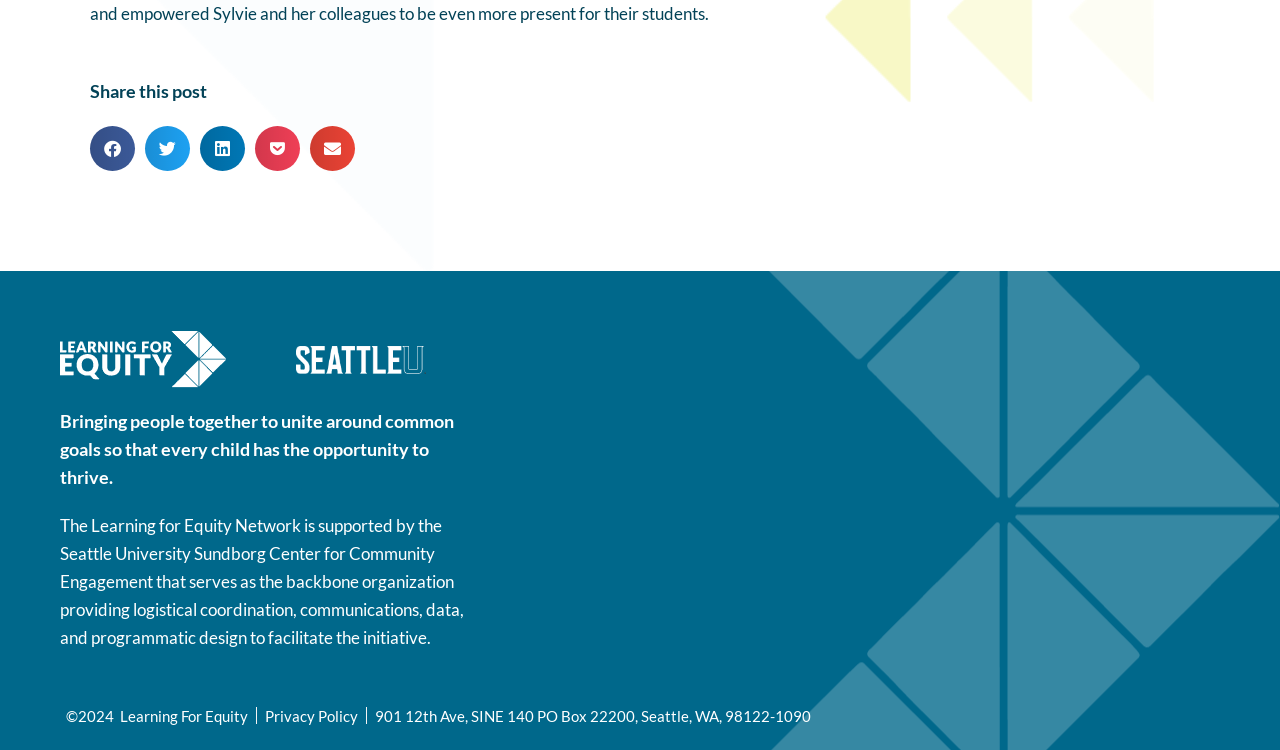Find the bounding box of the web element that fits this description: "aria-label="Share on facebook"".

[0.07, 0.168, 0.105, 0.228]